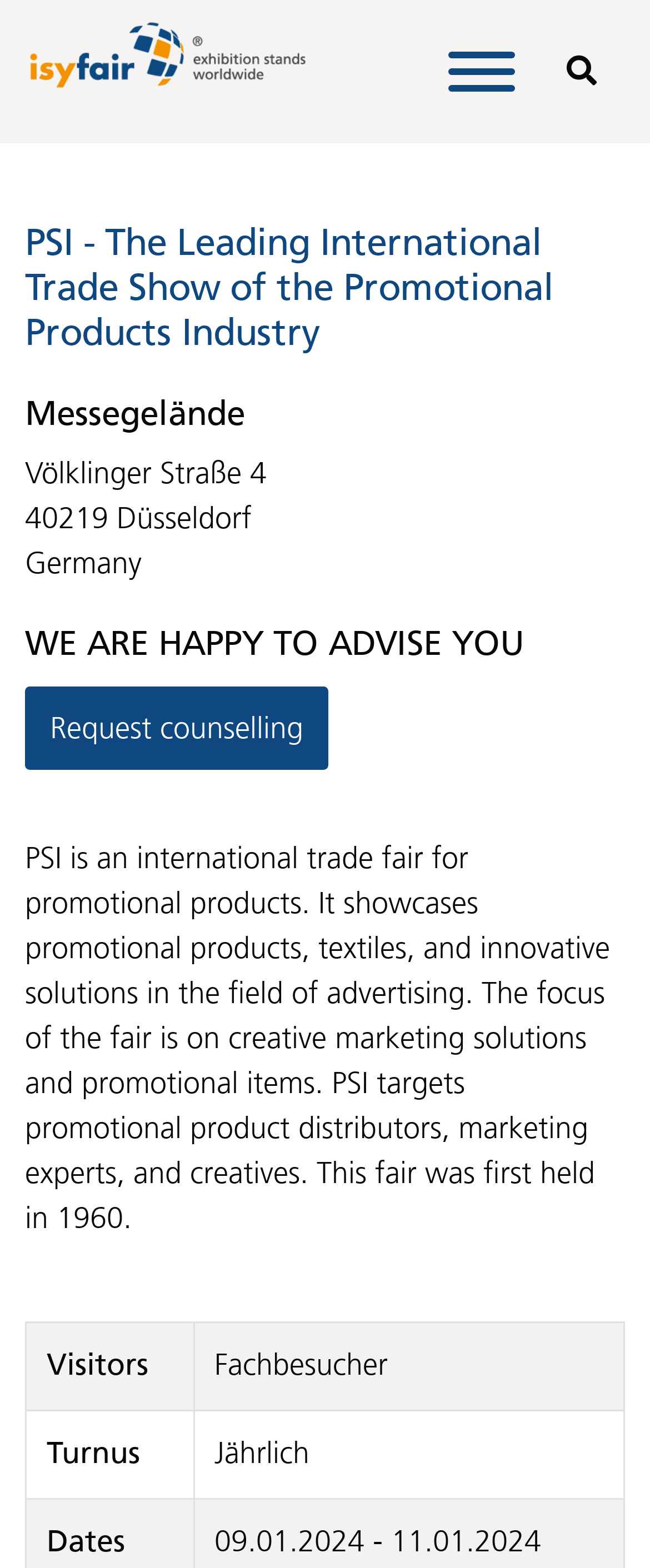Extract the primary header of the webpage and generate its text.

PSI - The Leading International Trade Show of the Promotional Products Industry